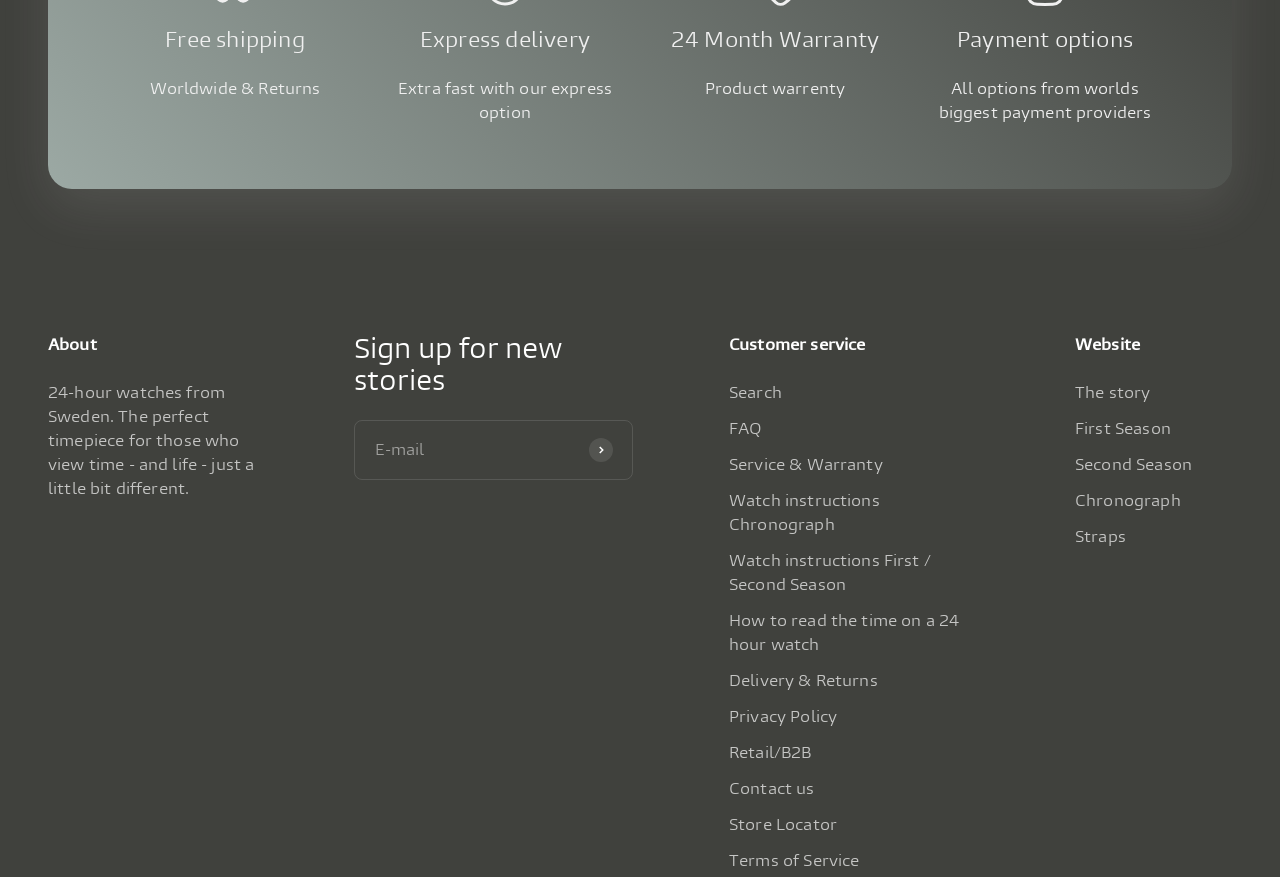Identify the bounding box coordinates for the region to click in order to carry out this instruction: "Read about the story". Provide the coordinates using four float numbers between 0 and 1, formatted as [left, top, right, bottom].

[0.84, 0.435, 0.899, 0.462]